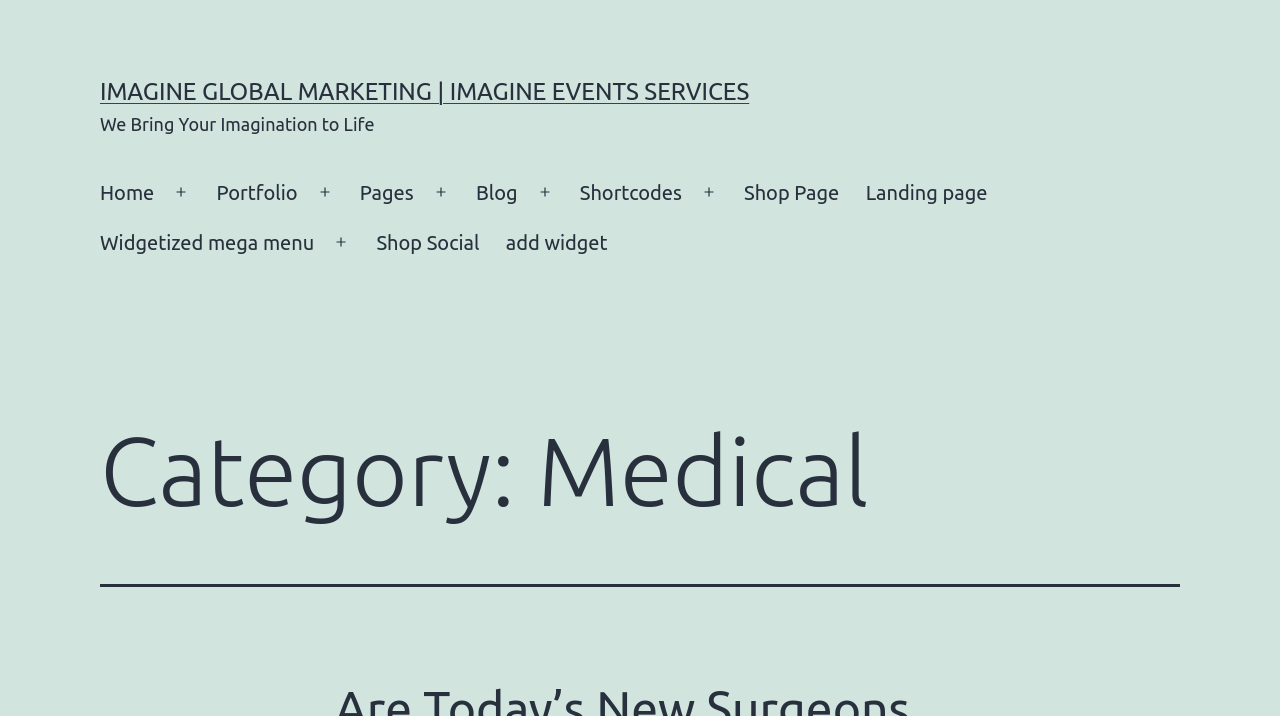Construct a comprehensive description capturing every detail on the webpage.

The webpage is about Medical services provided by Imagine Global Marketing and Imagine Events Services. At the top, there is a link with the company name, followed by a static text "We Bring Your Imagination to Life". Below this, there is a primary navigation menu that spans across the page, containing 9 links: Home, Portfolio, Pages, Blog, Shortcodes, Shop Page, Landing page, Widgetized mega menu, and Shop Social. Each link has a corresponding button to open a menu, but none of them are expanded. 

On the lower half of the page, there is a header section with a heading that categorizes the content as "Medical".